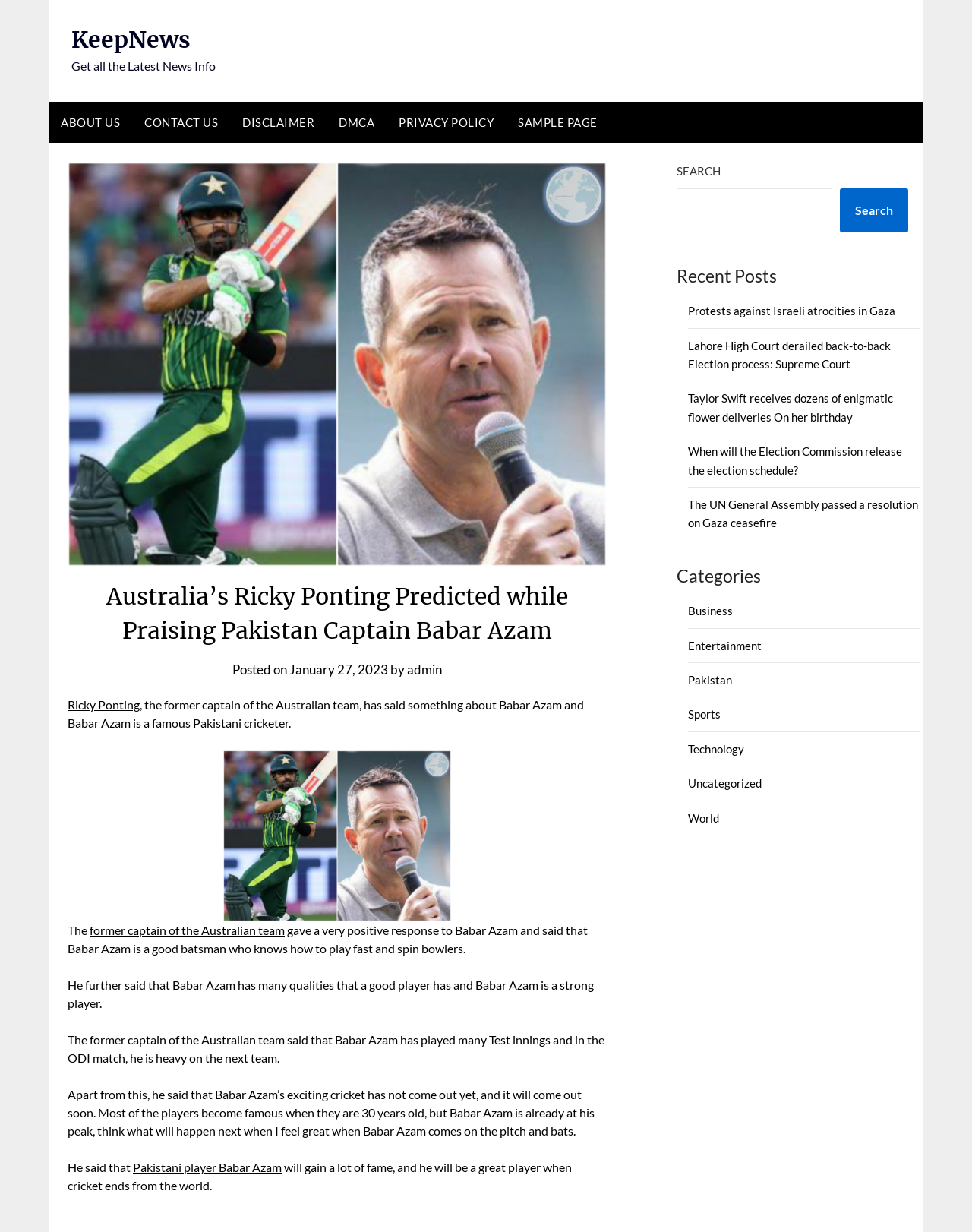Determine the bounding box coordinates for the clickable element to execute this instruction: "Search for something". Provide the coordinates as four float numbers between 0 and 1, i.e., [left, top, right, bottom].

[0.696, 0.153, 0.856, 0.189]